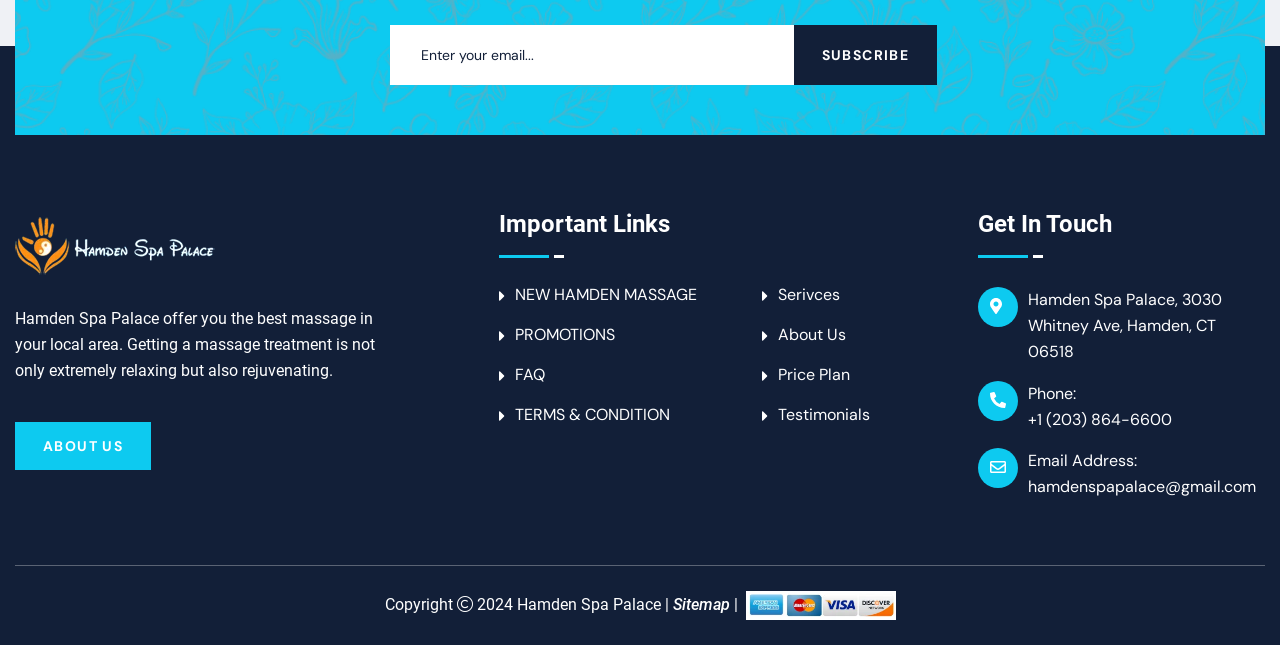Analyze the image and give a detailed response to the question:
What is the address of the spa?

The address of the spa can be found in the link 'Hamden Spa Palace, 3030 Whitney Ave, Hamden, CT 06518' under the heading 'Get In Touch', which provides the contact information of the spa.